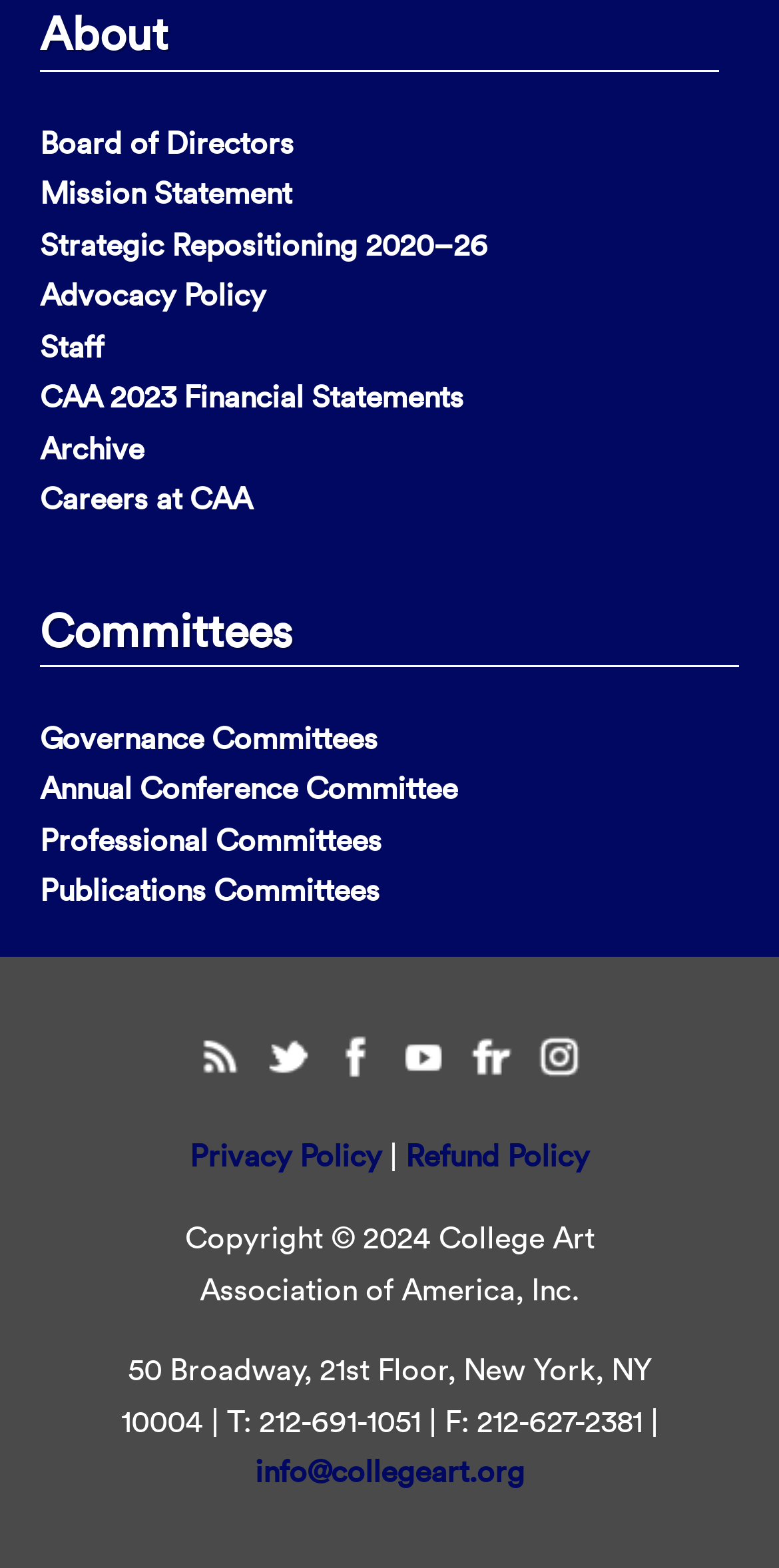Highlight the bounding box coordinates of the region I should click on to meet the following instruction: "Open the Privacy Policy".

[0.244, 0.725, 0.49, 0.75]